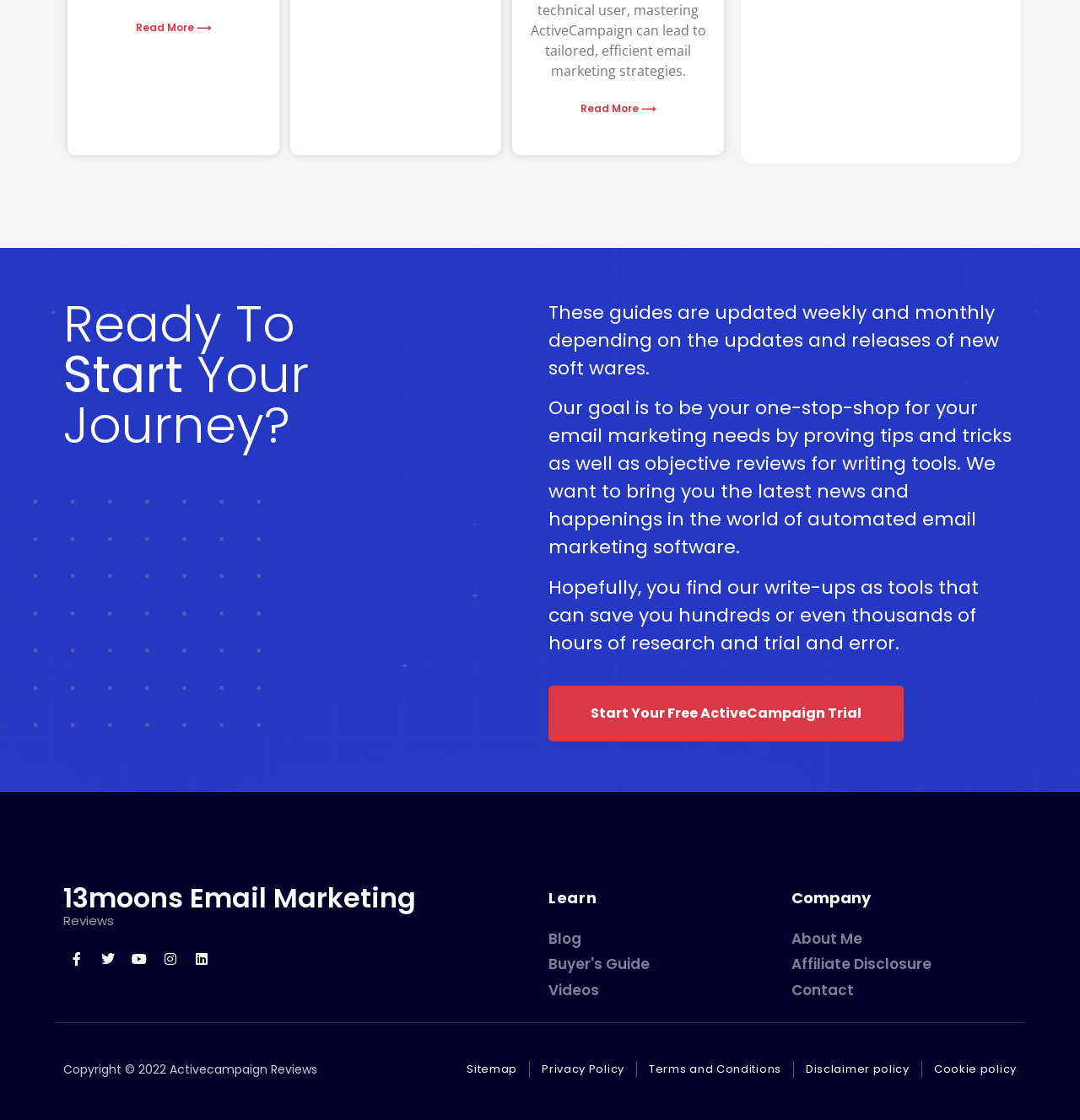What is the name of the company behind this website?
From the image, respond using a single word or phrase.

13moons Email Marketing